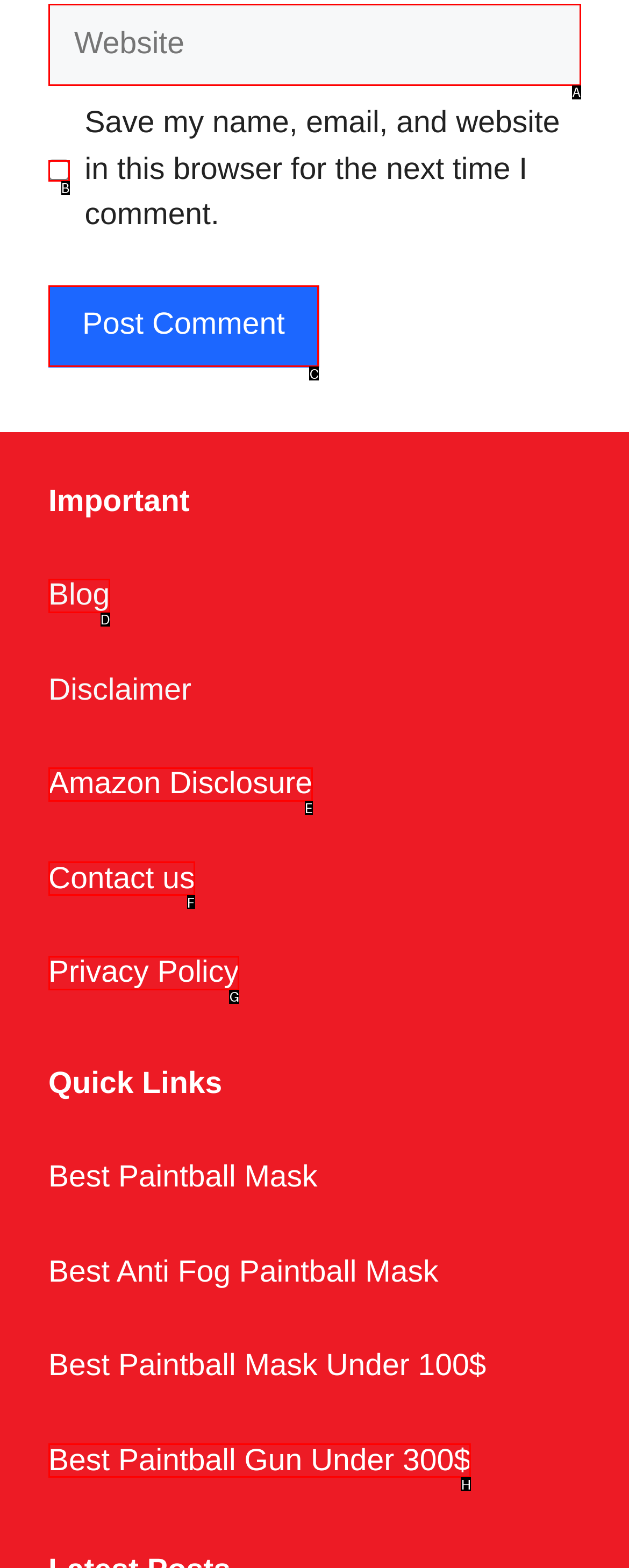Choose the letter that best represents the description: name="submit" value="Post Comment". Provide the letter as your response.

C